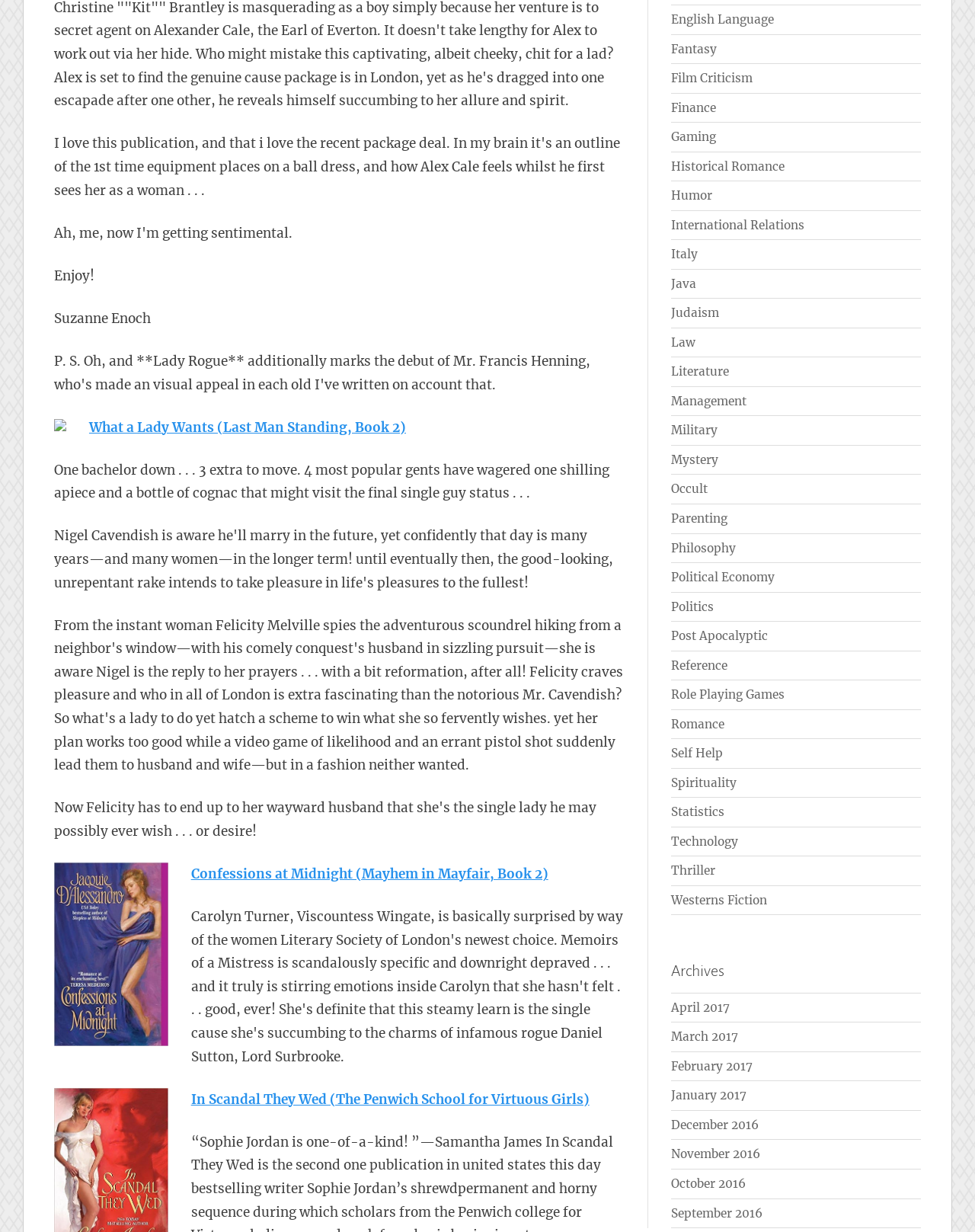What is the theme of the second book? Observe the screenshot and provide a one-word or short phrase answer.

Historical Romance